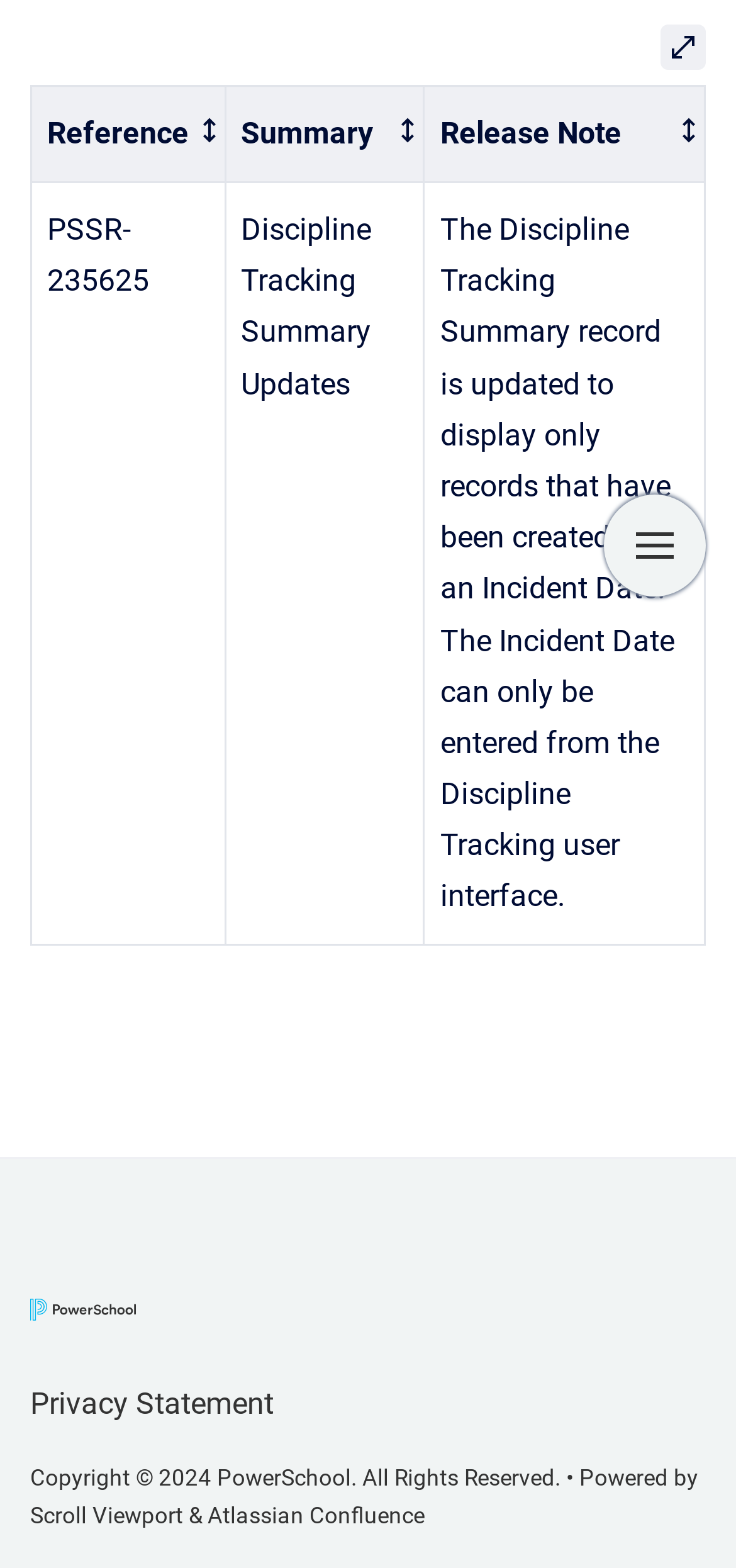Locate the bounding box of the UI element defined by this description: "Summary". The coordinates should be given as four float numbers between 0 and 1, formatted as [left, top, right, bottom].

[0.305, 0.055, 0.576, 0.116]